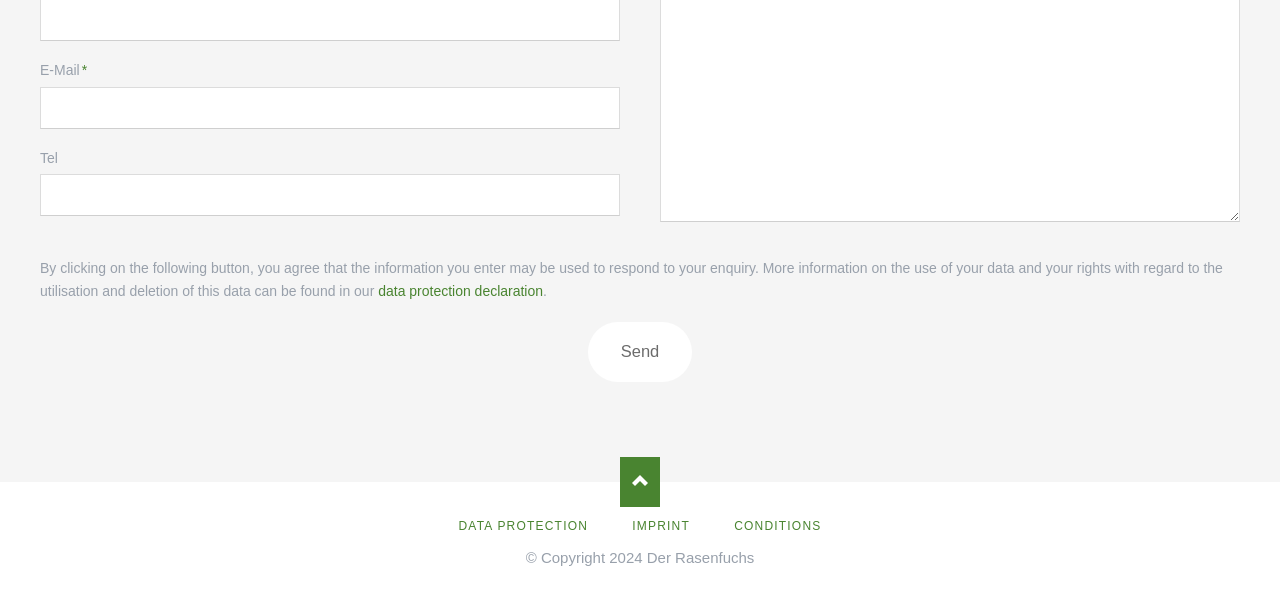Please answer the following query using a single word or phrase: 
What is the name of the entity associated with the webpage?

Der Rasenfuchs